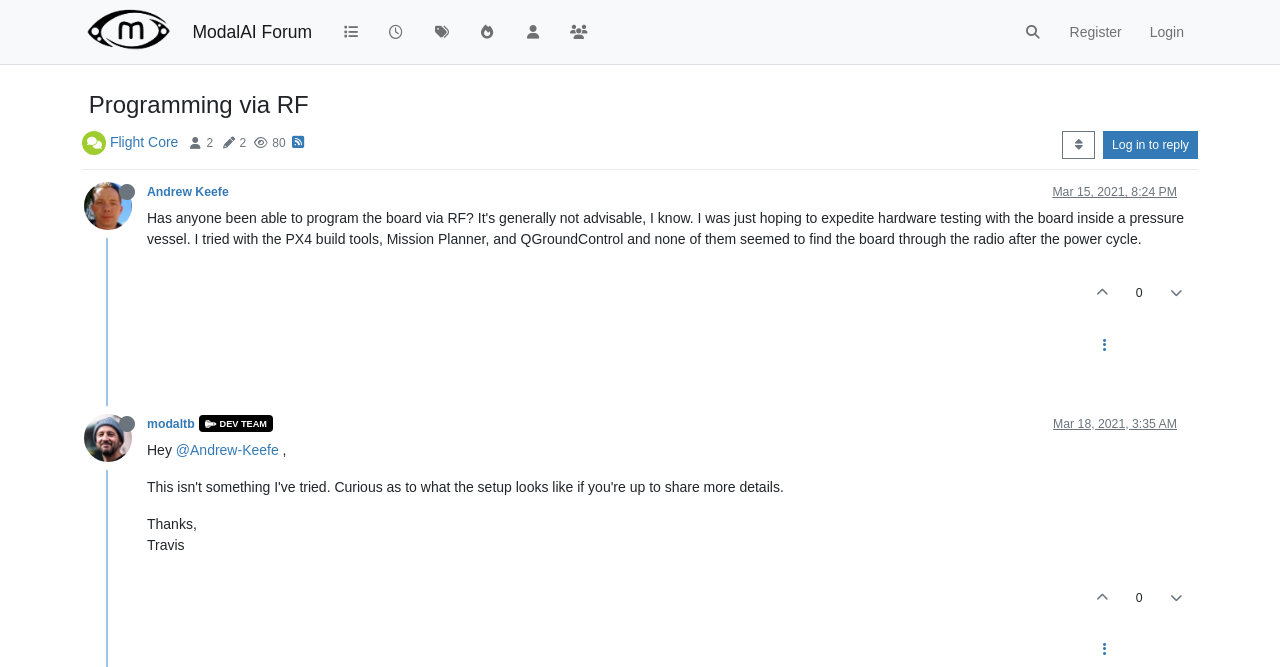Deliver a detailed narrative of the webpage's visual and textual elements.

This webpage is a forum discussion page titled "Programming via RF" on the ModalAI Forum. At the top, there are several links and icons, including a search bar with a magnifying glass icon on the right. Below the search bar, there are links to "Categories", "Recent", "Tags", "Popular", "Users", and "Groups", each with a corresponding icon.

The main content of the page is a discussion thread. The thread title "Programming via RF" is displayed prominently at the top. Below the title, there is a link to "Flight Core" and some generic text displaying the number of posters, posts, views, and other information.

The discussion thread consists of two posts. The first post is from "Andrew Keefe" and includes a profile picture and an "Offline" status indicator. The post content is not explicitly stated, but it appears to be a question or inquiry. Below the post, there are links to reply to the post and some icons for editing or deleting the post.

The second post is from "modaltb" and also includes a profile picture and an "Offline" status indicator. The post content is not explicitly stated, but it appears to be a response to the first post. Below the post, there are links to reply to the post and some icons for editing or deleting the post.

Throughout the page, there are various icons and links, including a "Log in to reply" link and a "Register" link at the top. The page also displays the dates and times of the posts.